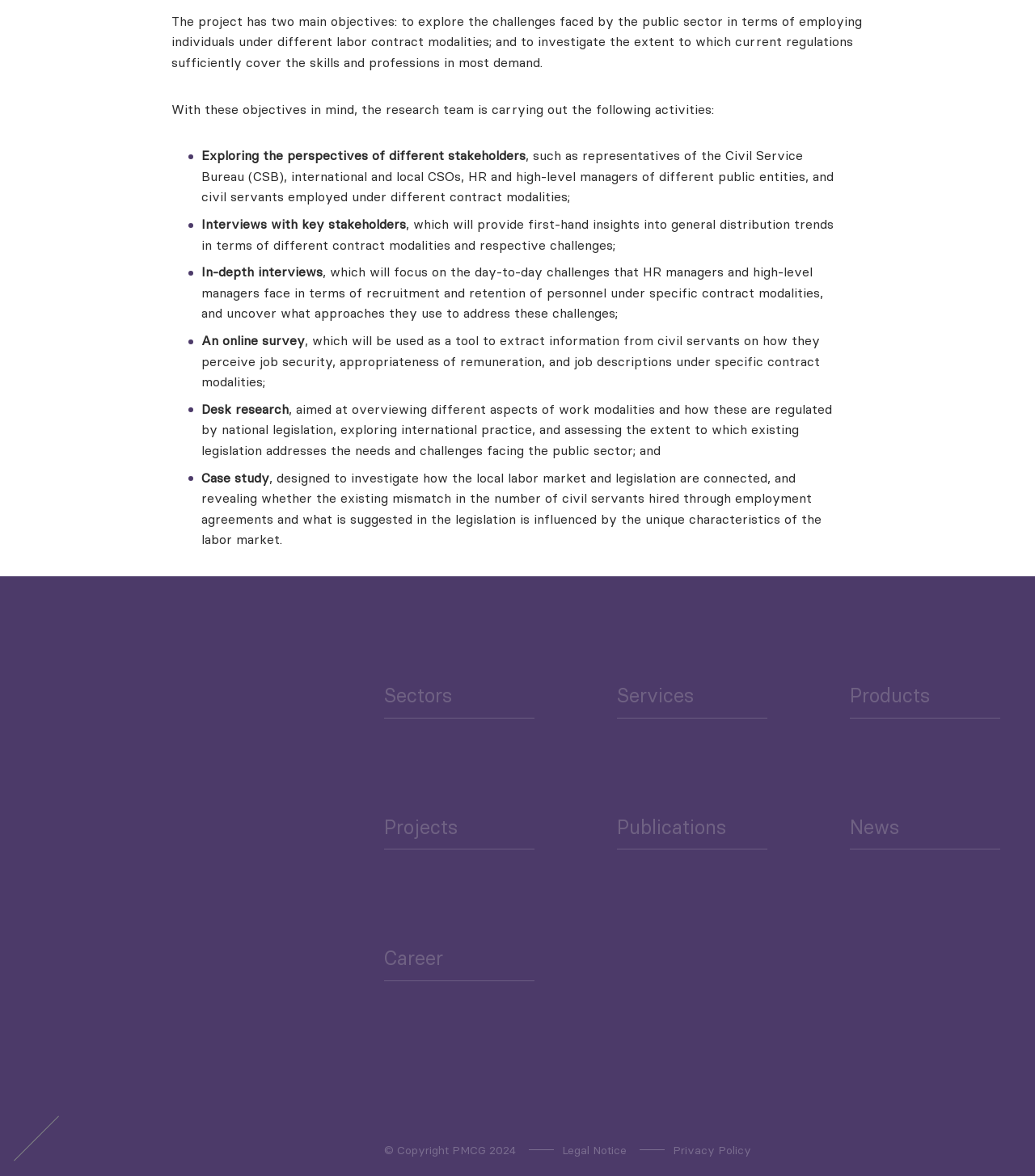What social media platforms are linked on the website?
Answer the question with a thorough and detailed explanation.

The website has links to four social media platforms, namely Facebook, YouTube, Twitter, and LinkedIn, as shown by the icons and links at the bottom right corner of the webpage.